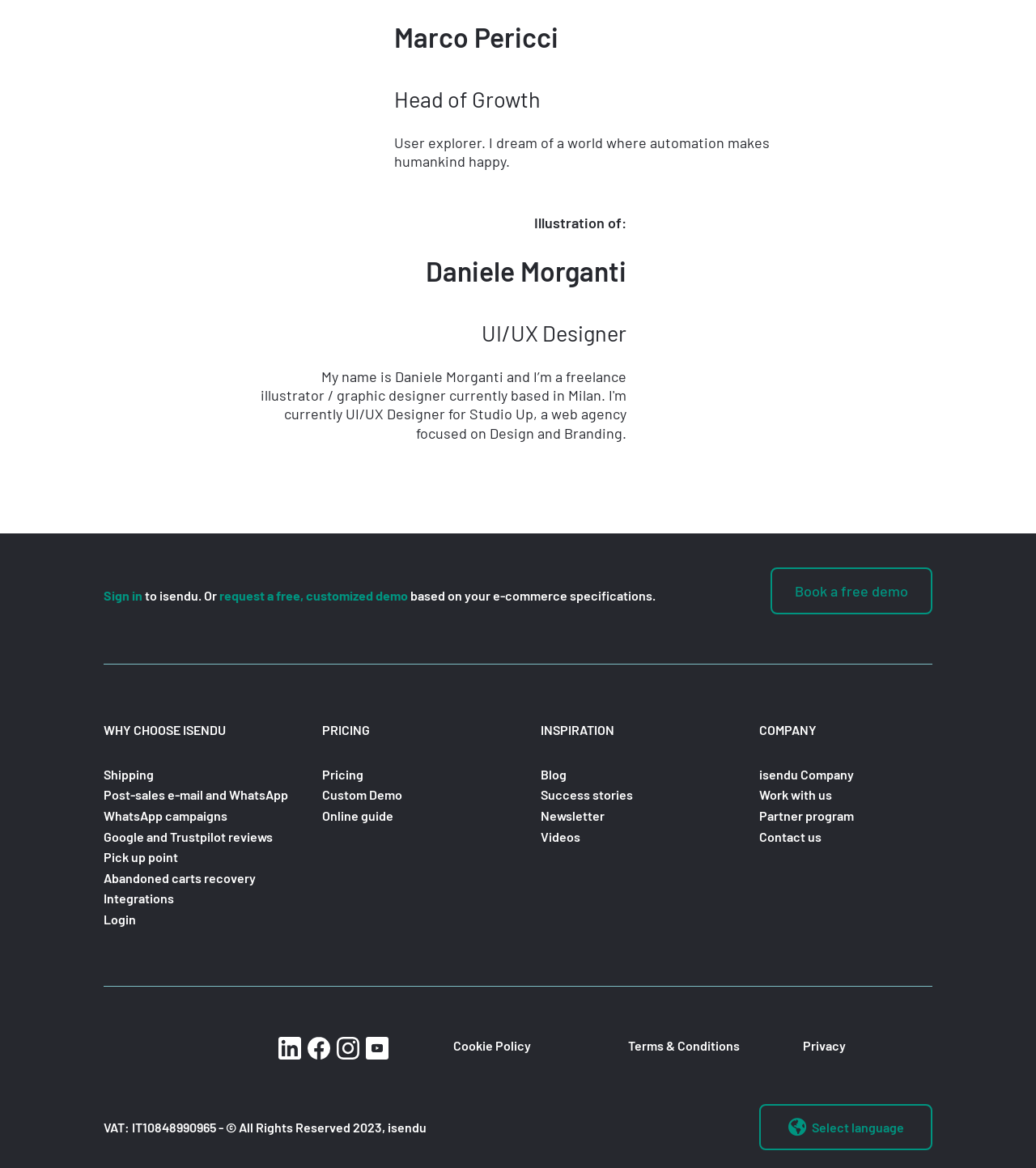Find the bounding box coordinates of the element to click in order to complete the given instruction: "Book a free demo."

[0.744, 0.485, 0.9, 0.526]